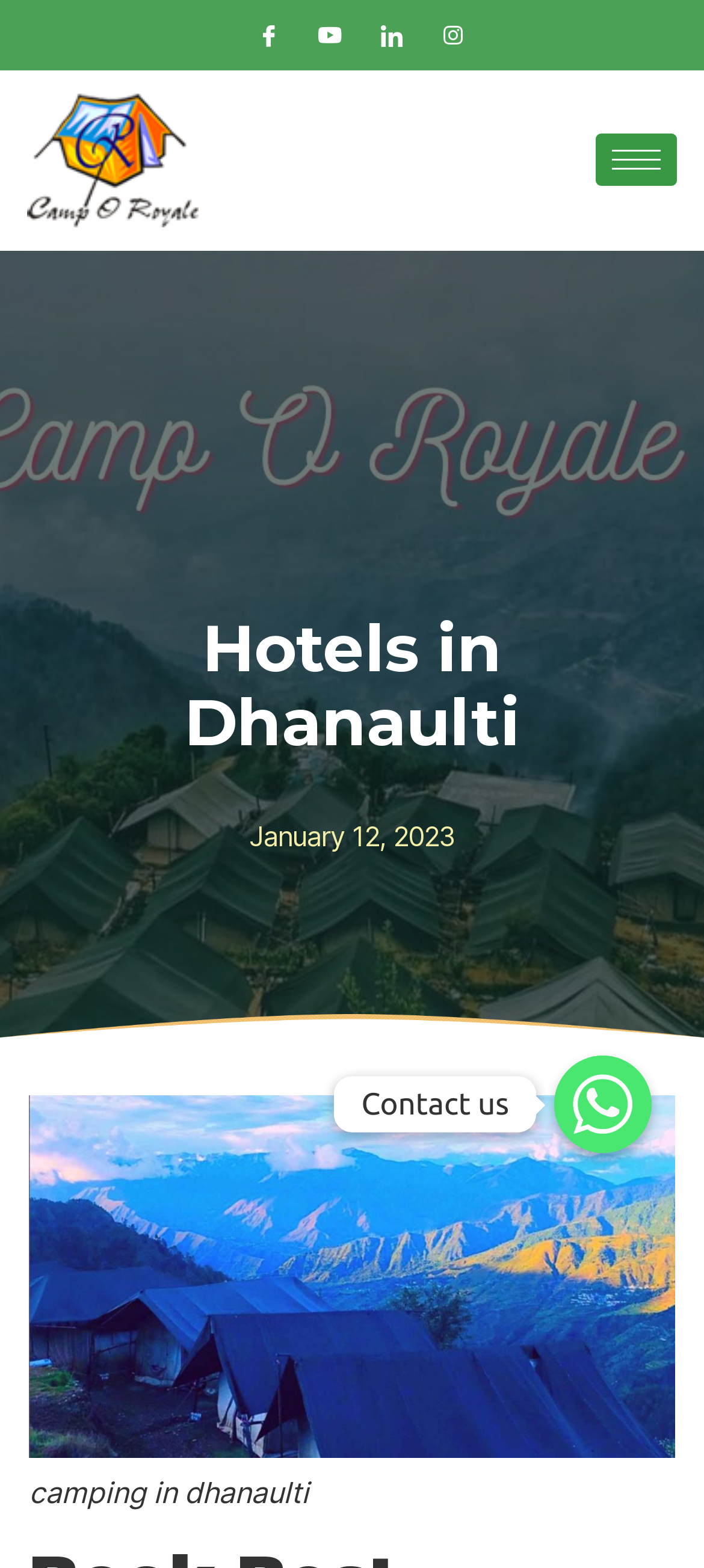What is the social media platform at the top left?
Based on the image content, provide your answer in one word or a short phrase.

Facebook